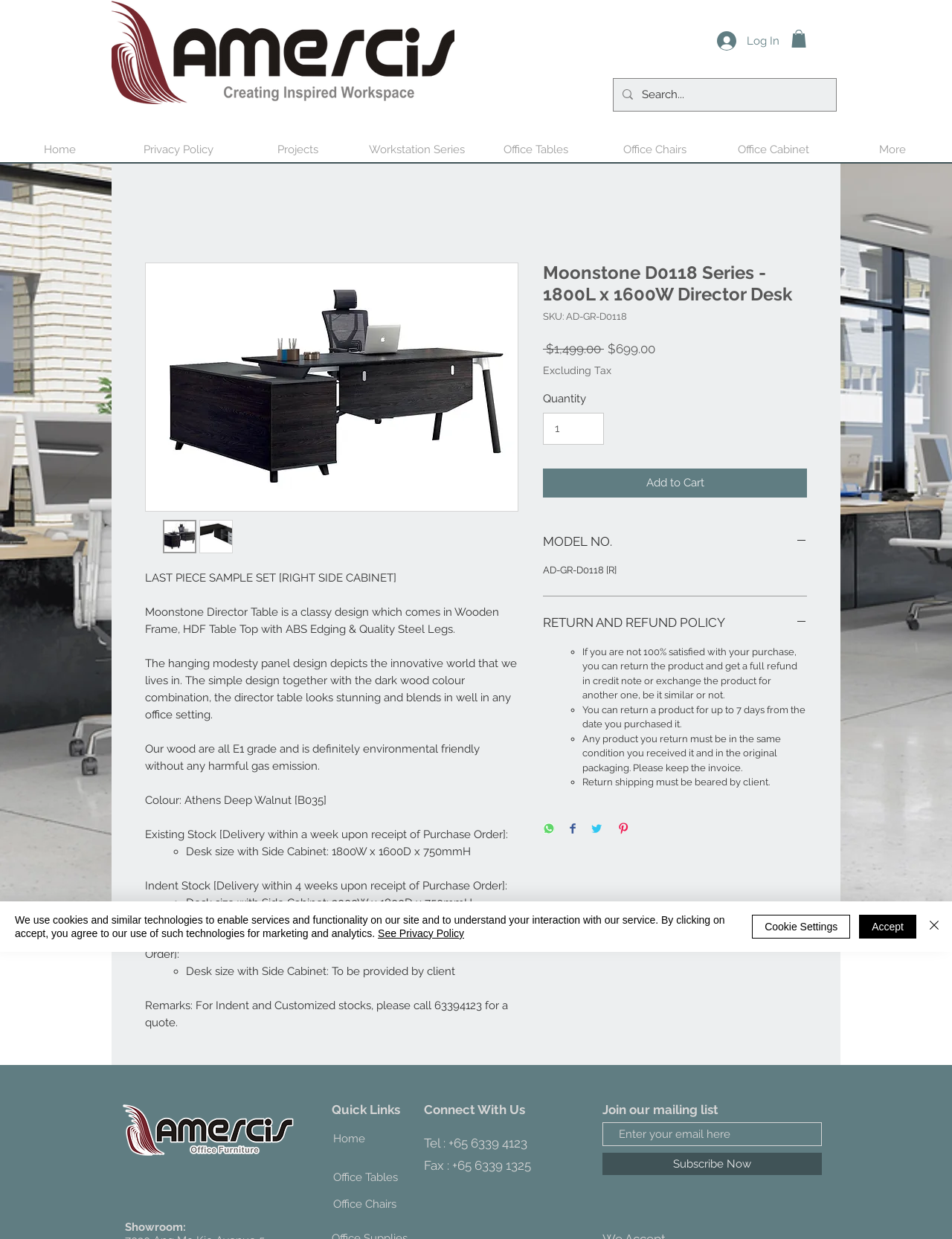Using a single word or phrase, answer the following question: 
What is the color of the director table?

Athens Deep Walnut